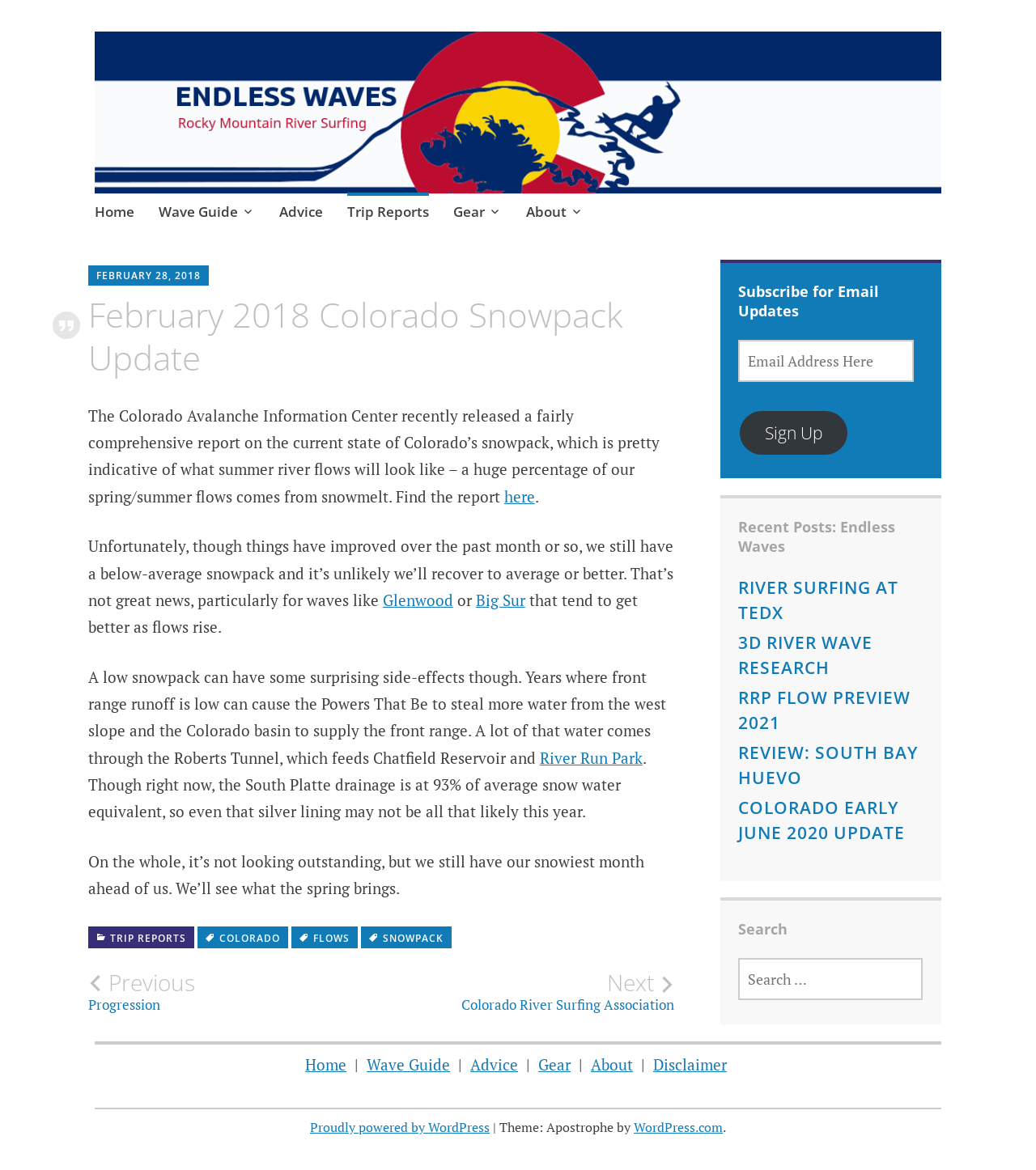What is the purpose of the Roberts Tunnel?
By examining the image, provide a one-word or phrase answer.

Supply front range